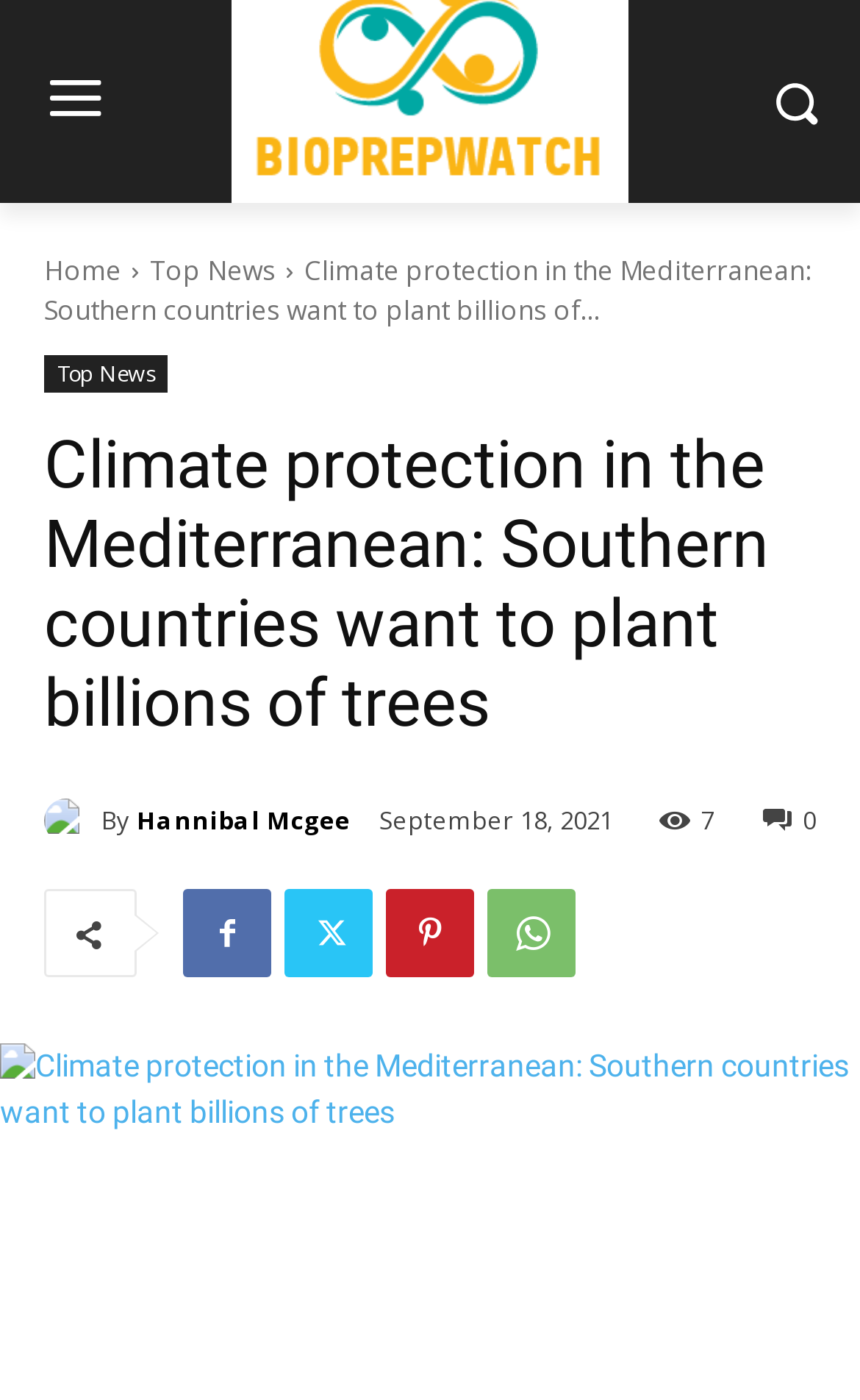Please identify the bounding box coordinates of the element that needs to be clicked to perform the following instruction: "View Top News".

[0.174, 0.18, 0.321, 0.207]